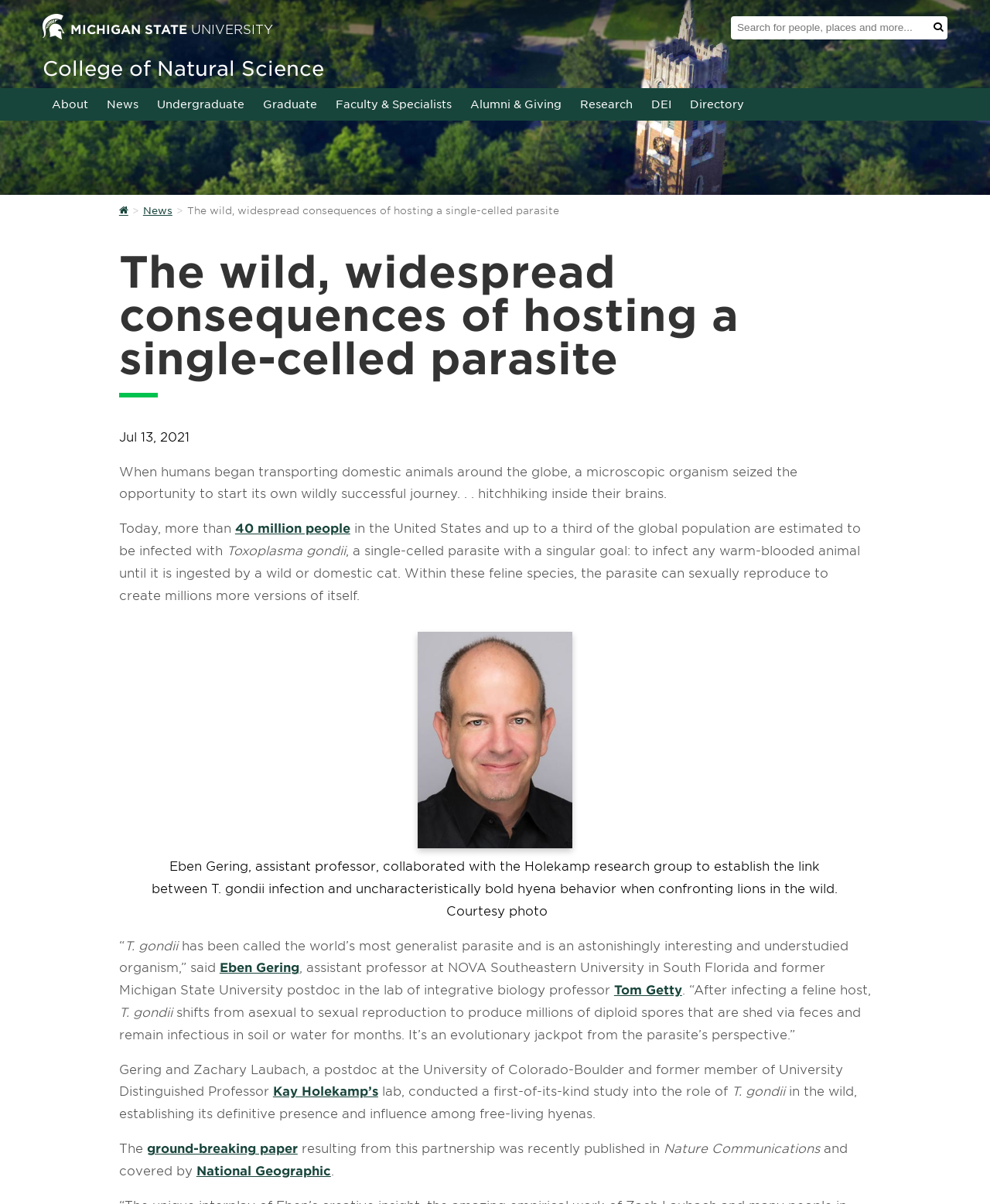Answer the question in a single word or phrase:
What is the name of the university mentioned in the webpage?

Michigan State University